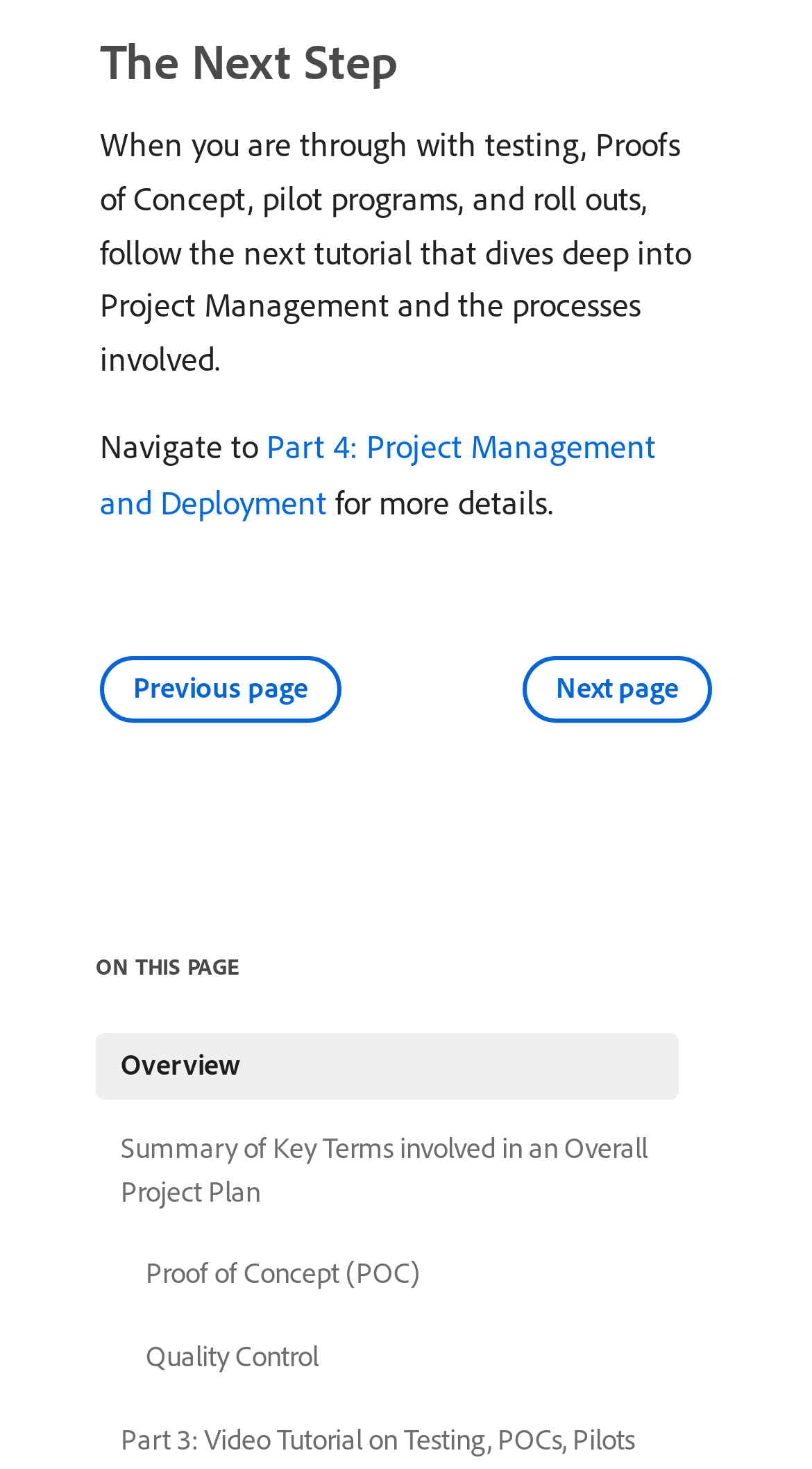Answer with a single word or phrase: 
What is the relationship between the current page and the 'Part 4: Project Management and Deployment' page?

The current page precedes it